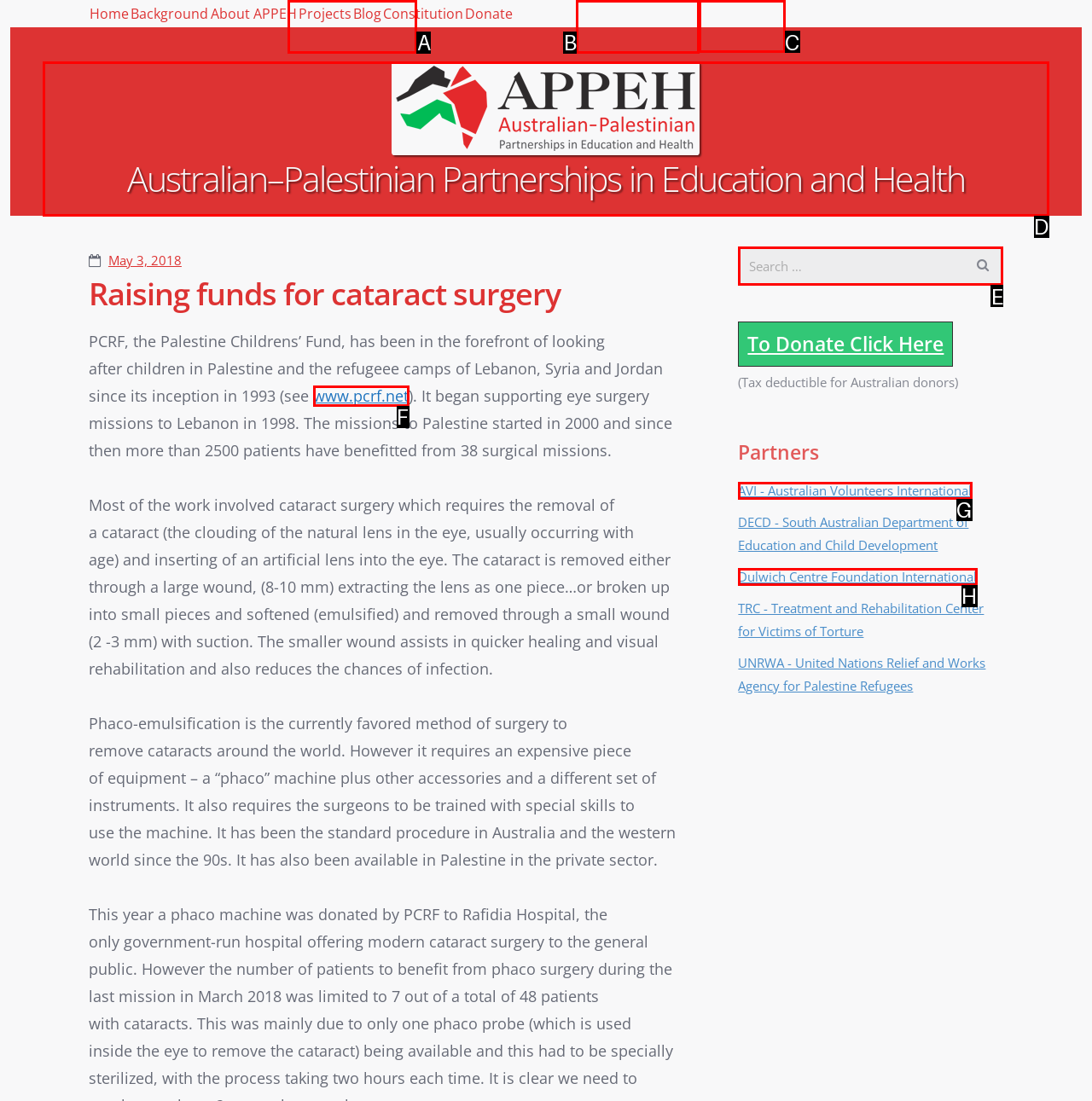Identify the appropriate lettered option to execute the following task: Click on the 'Donate' link
Respond with the letter of the selected choice.

C